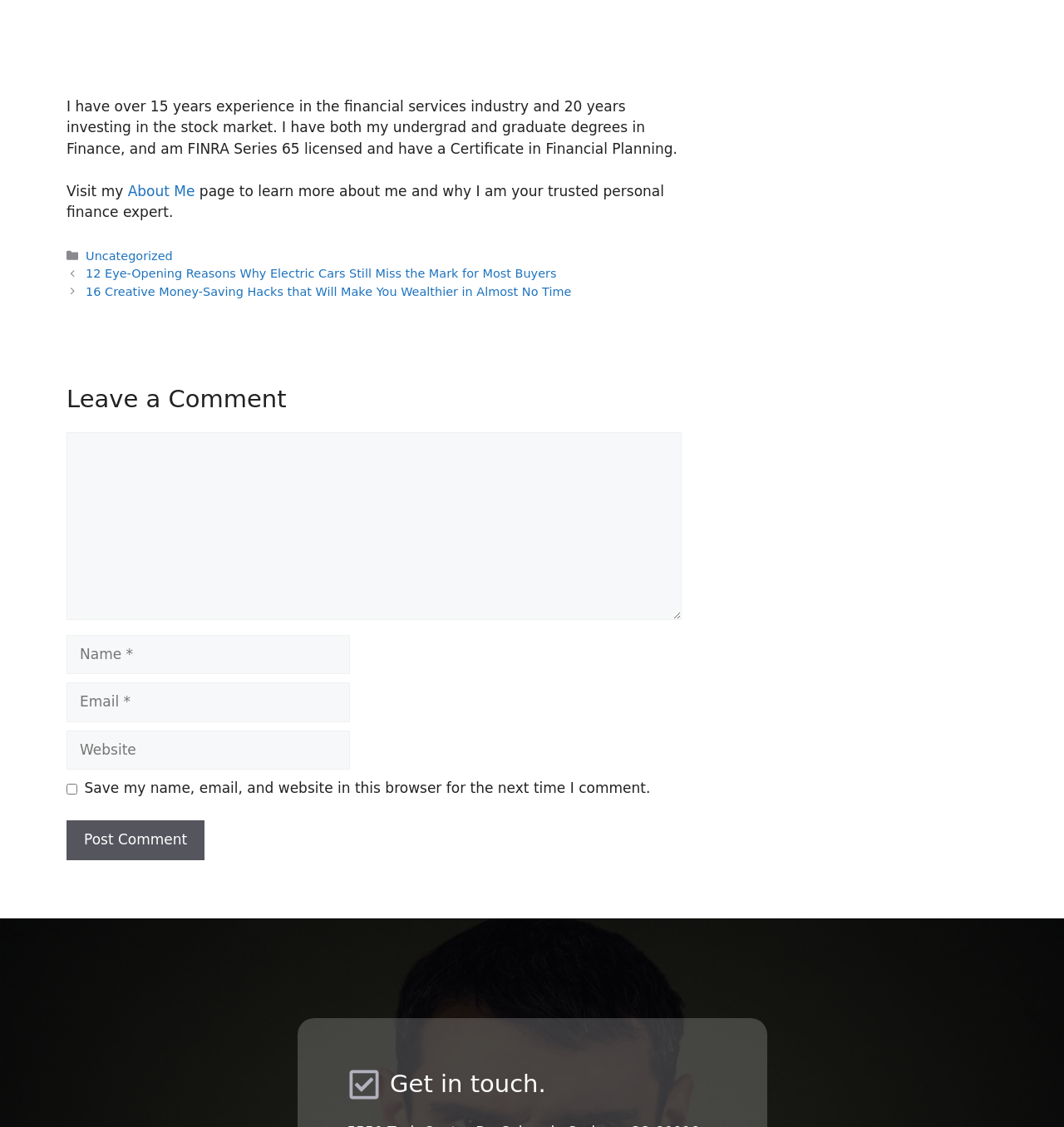Locate the UI element described by parent_node: Comment name="author" placeholder="Name *" and provide its bounding box coordinates. Use the format (top-left x, top-left y, bottom-right x, bottom-right y) with all values as floating point numbers between 0 and 1.

[0.062, 0.563, 0.329, 0.598]